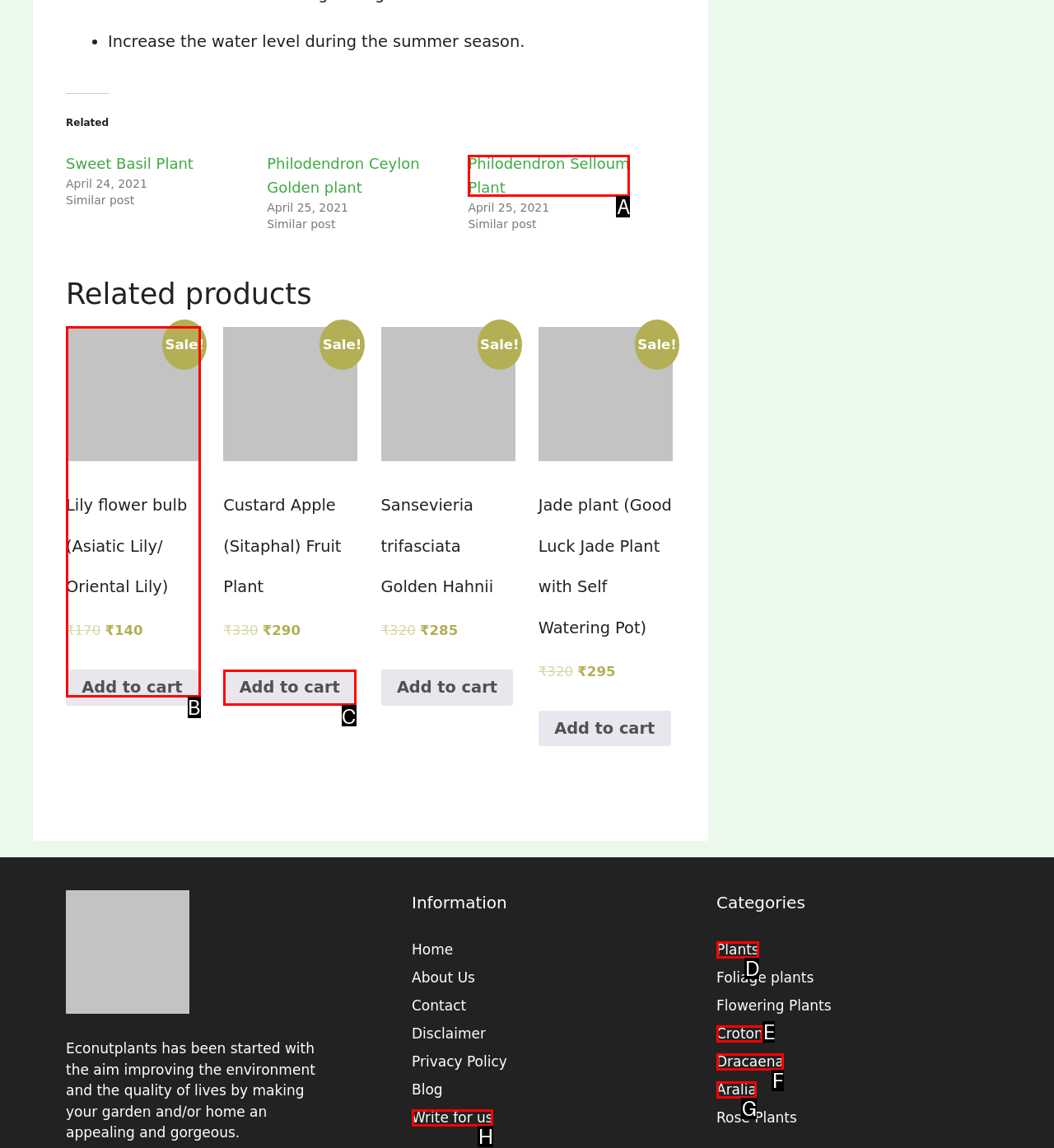Identify the letter corresponding to the UI element that matches this description: Croton
Answer using only the letter from the provided options.

E